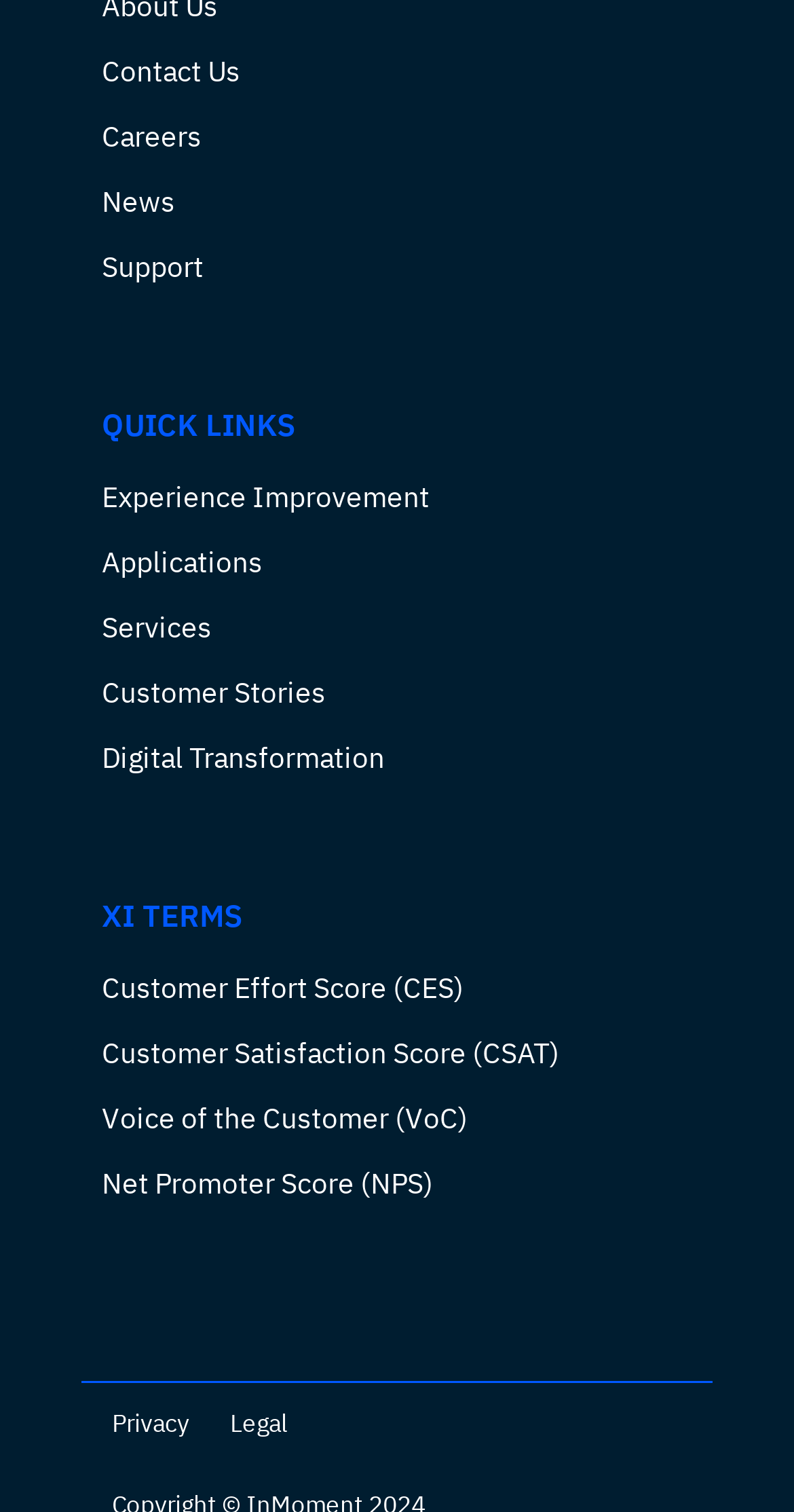Please determine the bounding box coordinates of the area that needs to be clicked to complete this task: 'View customer stories'. The coordinates must be four float numbers between 0 and 1, formatted as [left, top, right, bottom].

[0.128, 0.448, 0.41, 0.471]